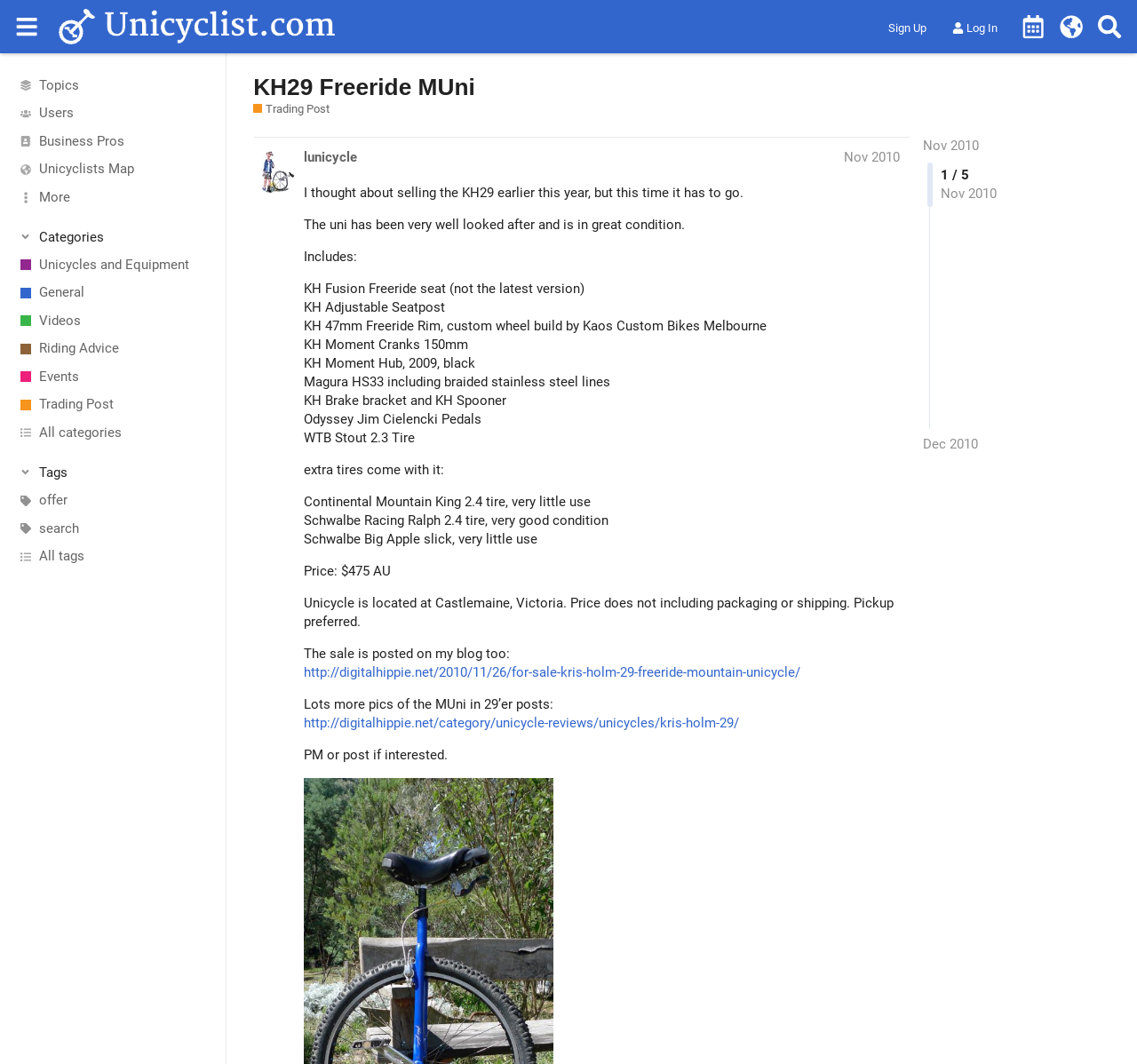Determine the bounding box coordinates for the area you should click to complete the following instruction: "Click the 'Sign Up' button".

[0.773, 0.014, 0.824, 0.038]